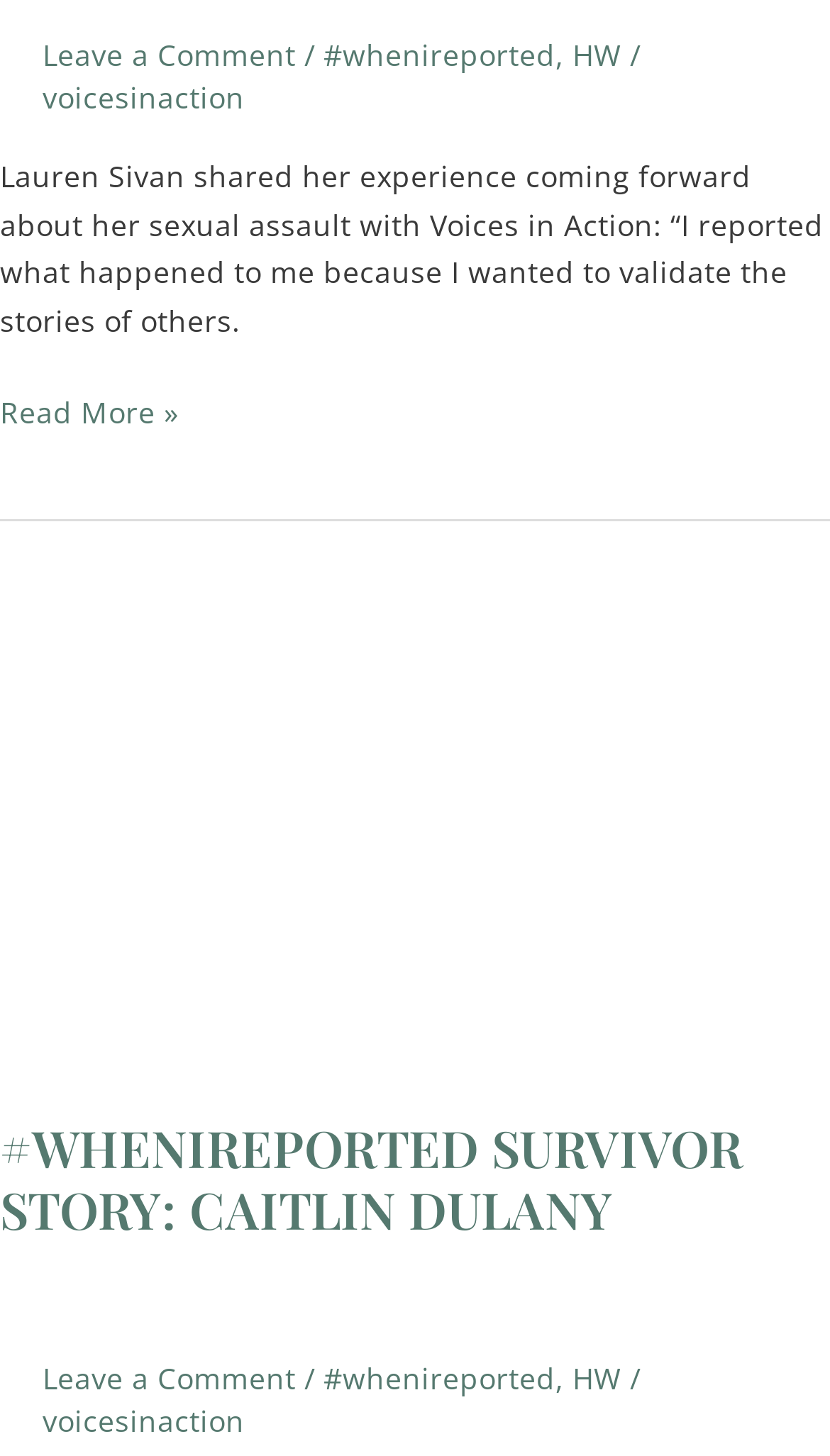How many survivor stories are on this page?
Provide a detailed answer to the question, using the image to inform your response.

I counted the number of headings with 'SURVIVOR STORY' in the text, which are two: '#WHENIREPORTED SURVIVOR STORY: LAUREN SIVAN' and '#WHENIREPORTED SURVIVOR STORY: CAITLIN DULANY'.